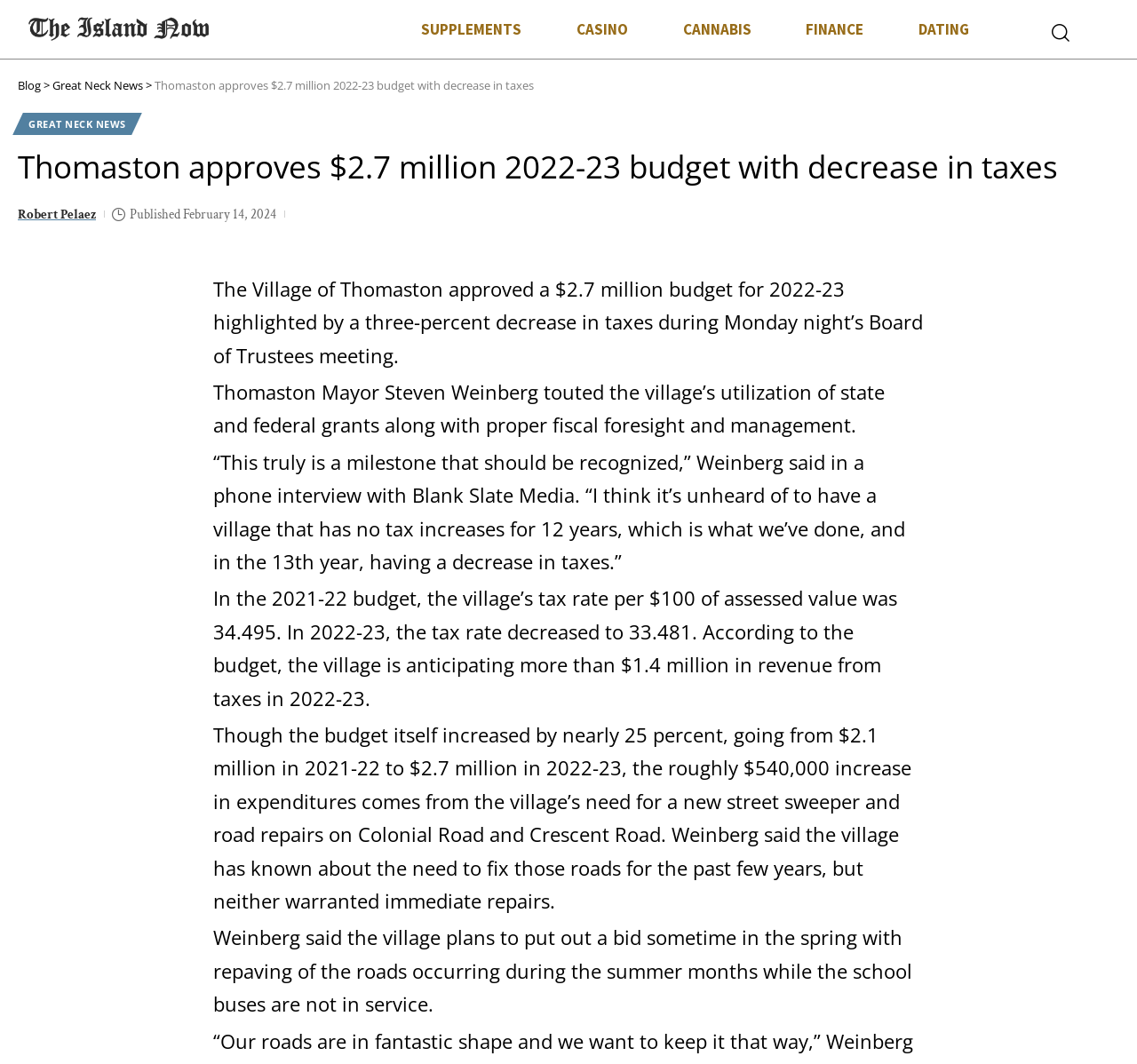Specify the bounding box coordinates of the area to click in order to follow the given instruction: "Visit the 'Great Neck News' page."

[0.046, 0.073, 0.126, 0.088]